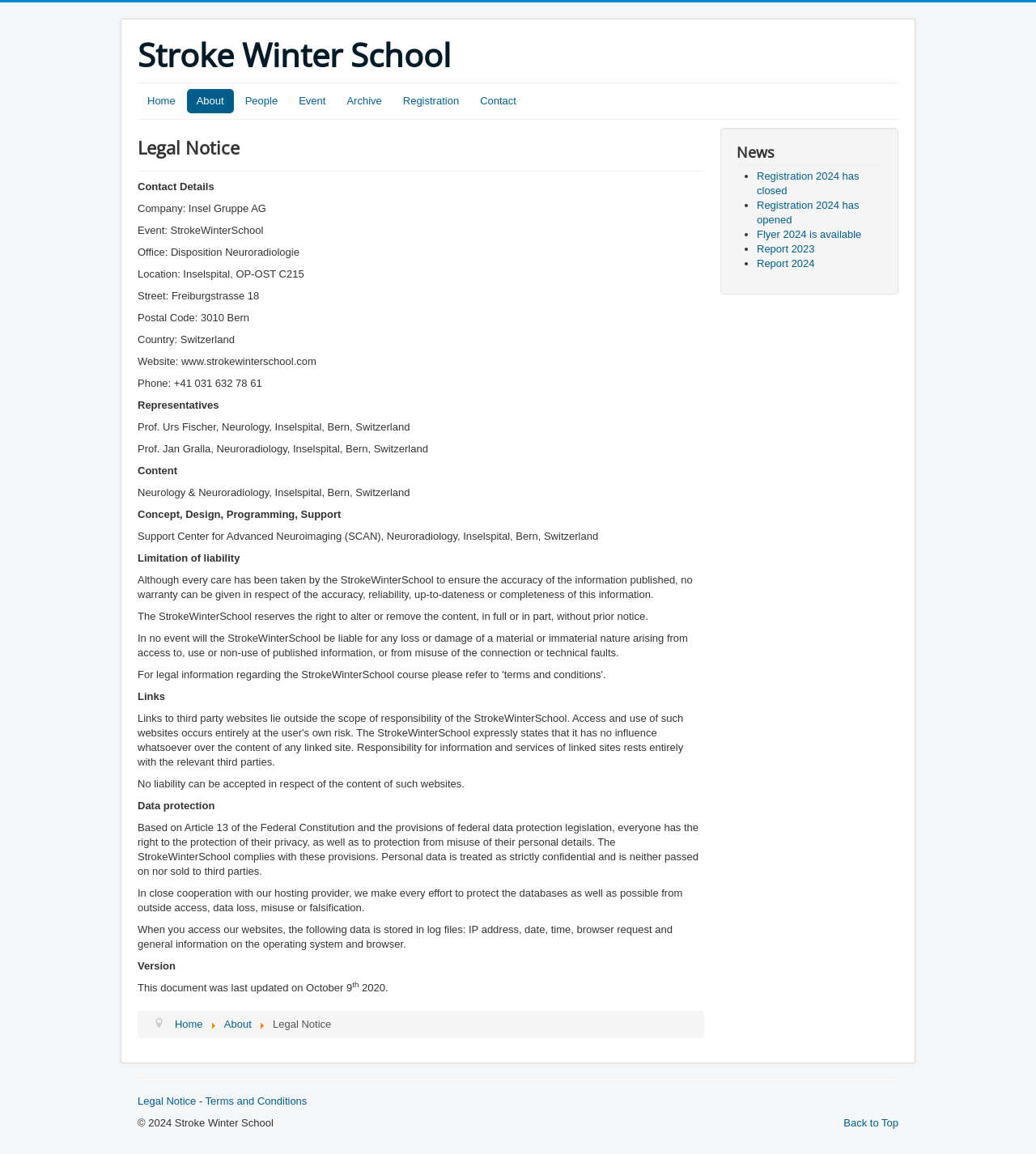Please find the bounding box coordinates of the element's region to be clicked to carry out this instruction: "go to home page".

[0.133, 0.077, 0.179, 0.098]